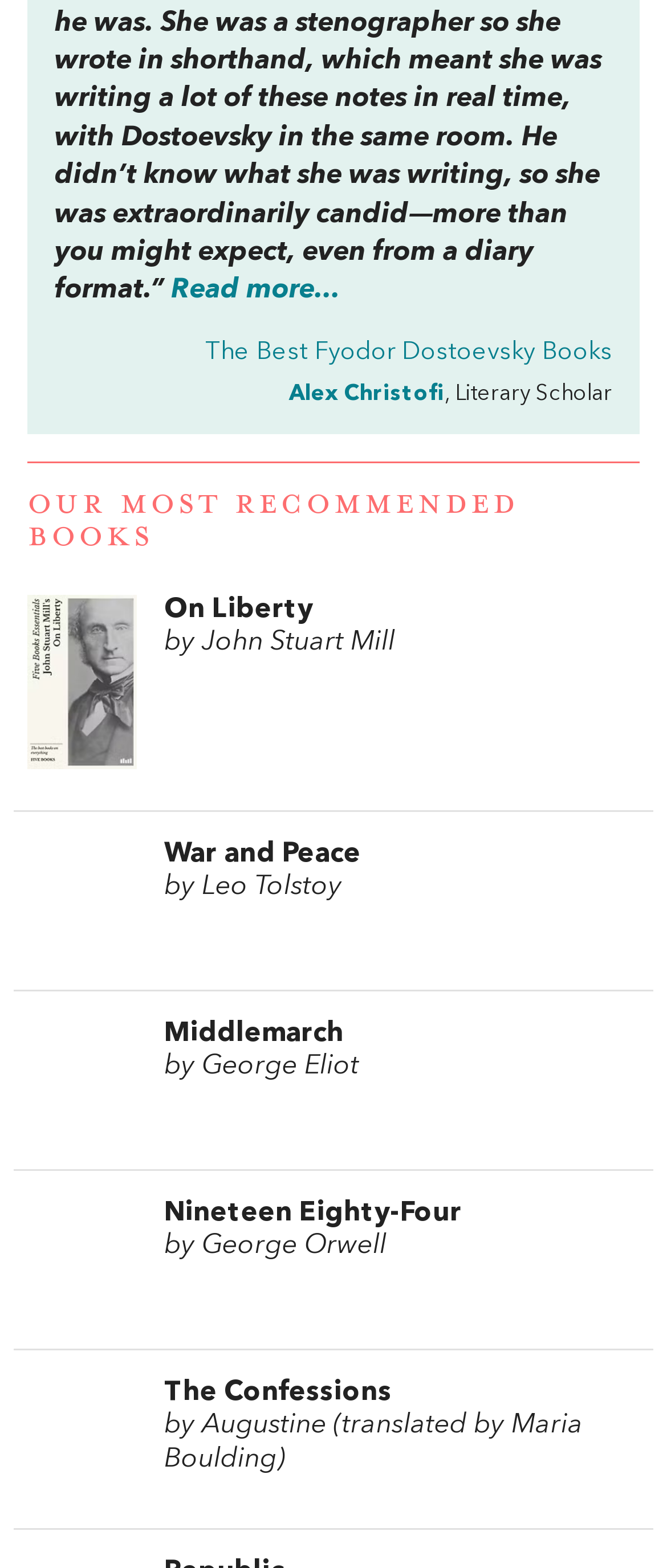Please provide the bounding box coordinates for the element that needs to be clicked to perform the following instruction: "Explore the book On Liberty by John Stuart Mill". The coordinates should be given as four float numbers between 0 and 1, i.e., [left, top, right, bottom].

[0.041, 0.38, 0.959, 0.421]